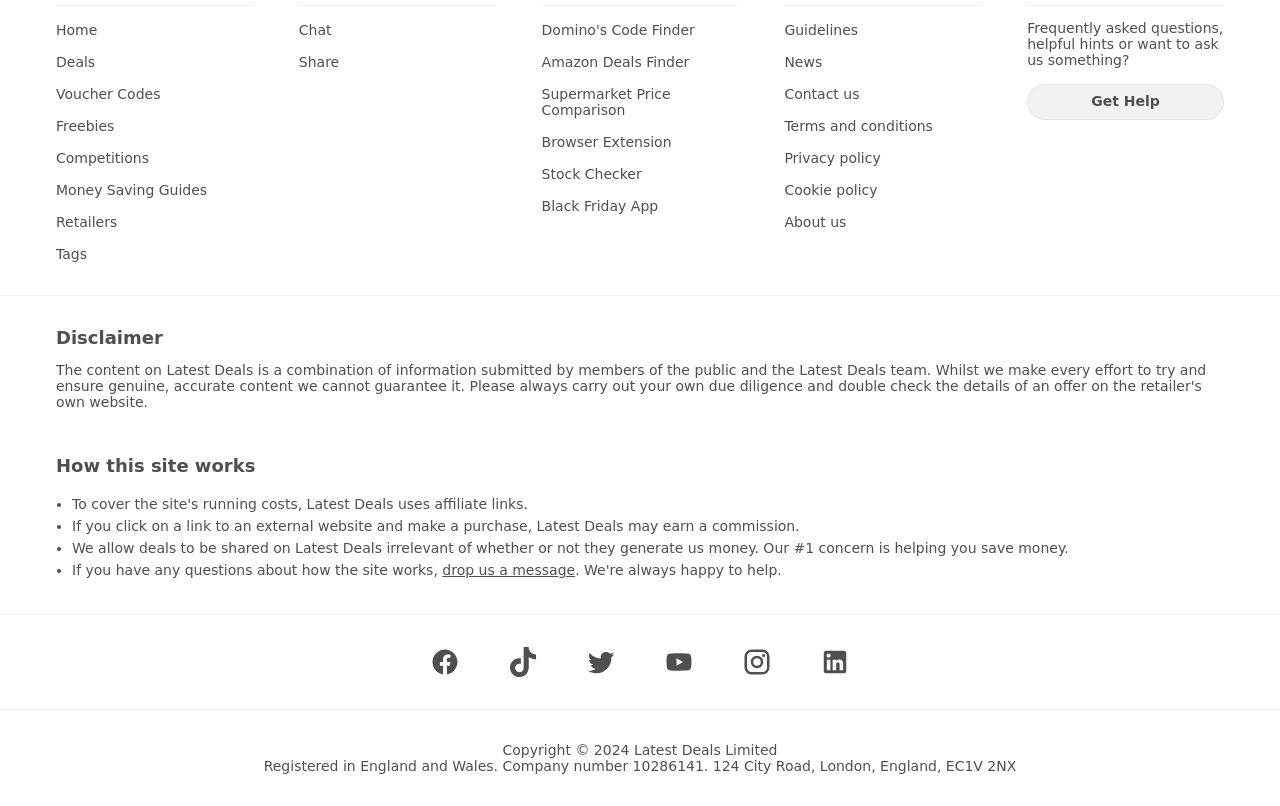Locate the bounding box coordinates of the area to click to fulfill this instruction: "Follow on Facebook". The bounding box should be presented as four float numbers between 0 and 1, in the order [left, top, right, bottom].

[0.336, 0.802, 0.359, 0.839]